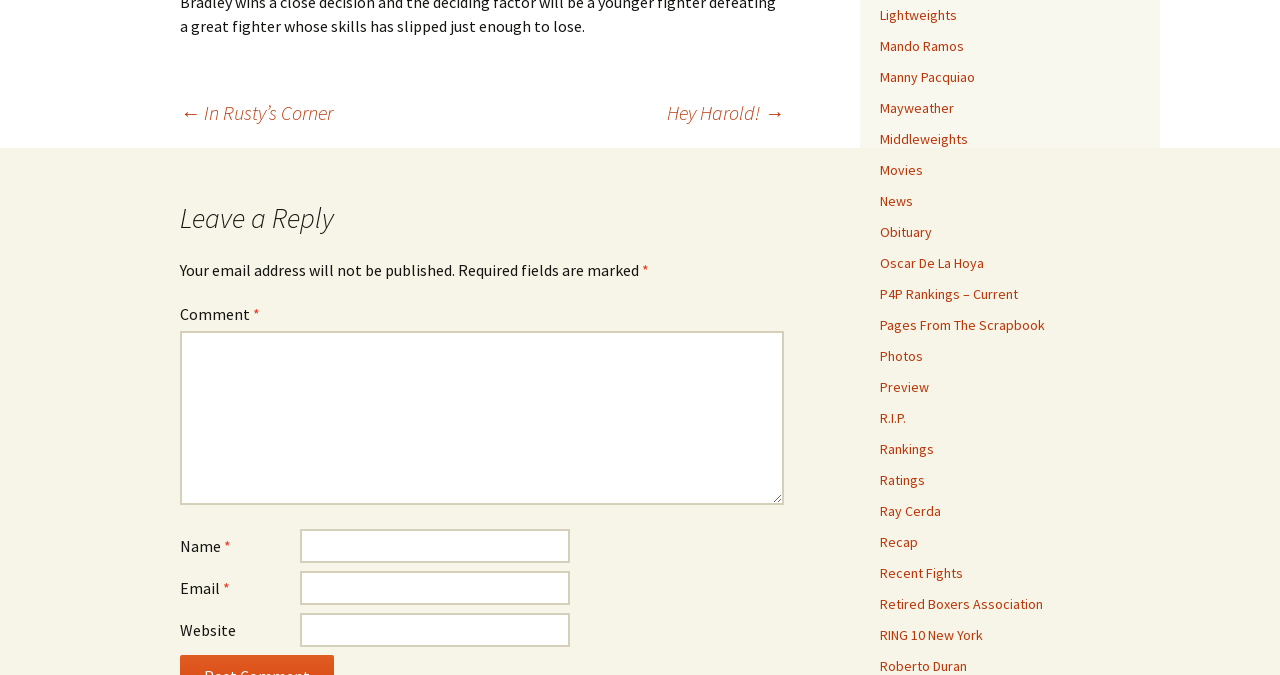Answer succinctly with a single word or phrase:
What is the description of the 'Email' textbox?

email-notes